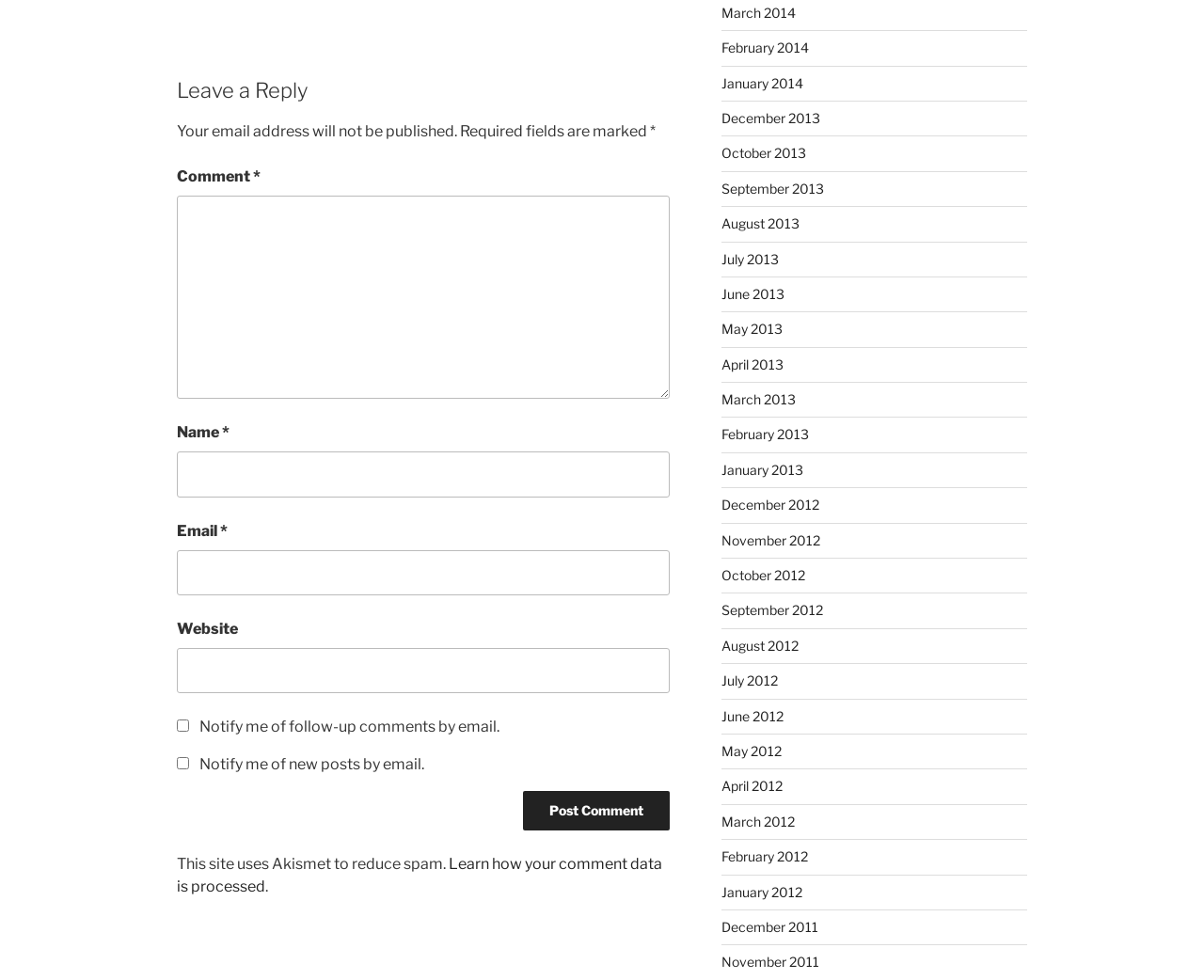Identify the coordinates of the bounding box for the element that must be clicked to accomplish the instruction: "Enter your name".

[0.147, 0.461, 0.556, 0.507]